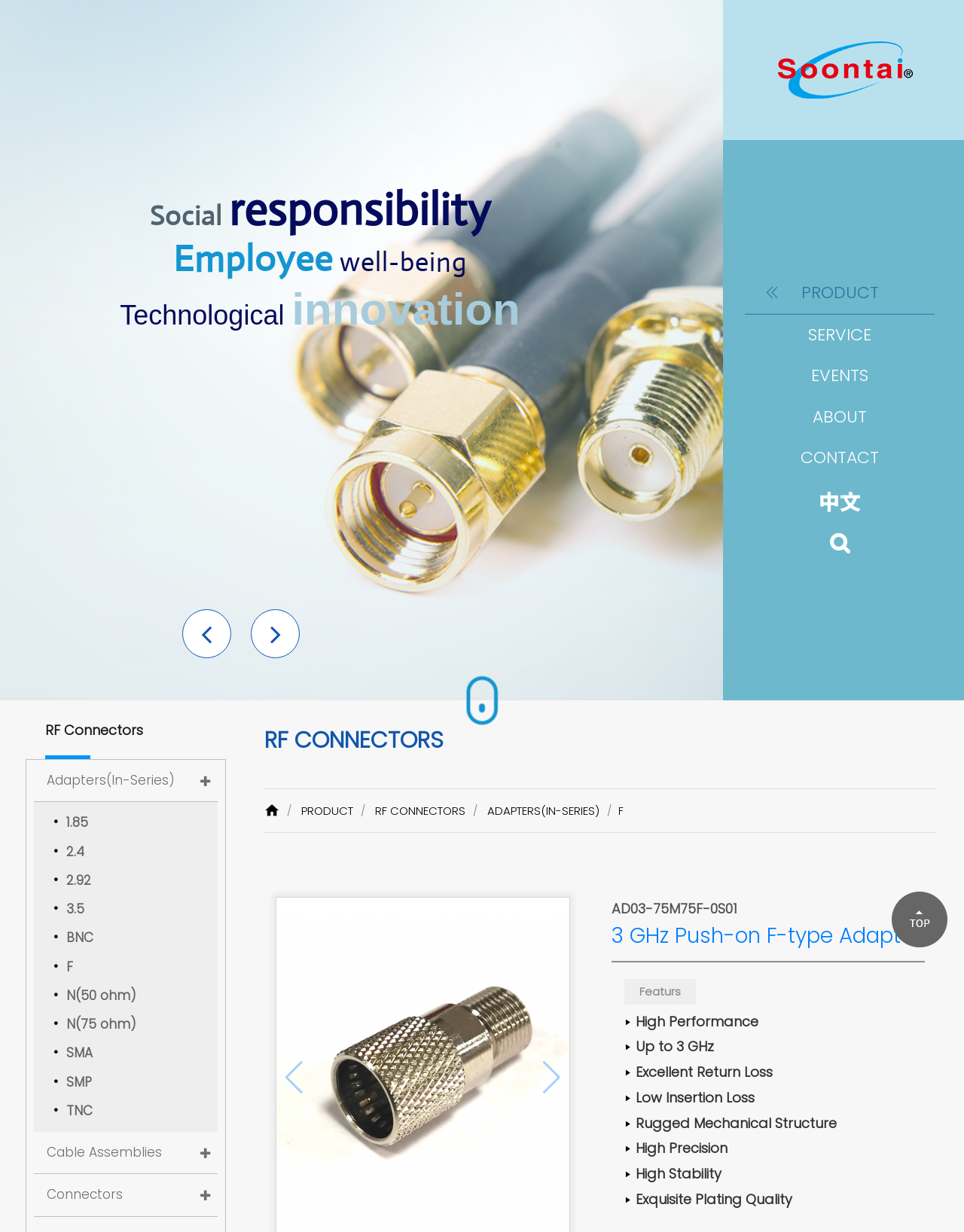With reference to the screenshot, provide a detailed response to the question below:
What type of products does Soontai manufacture?

Based on the webpage, Soontai is a professional design and manufacturing company that produces high-performance RF components, including adapters, connectors, cable assemblies, and cal kits.